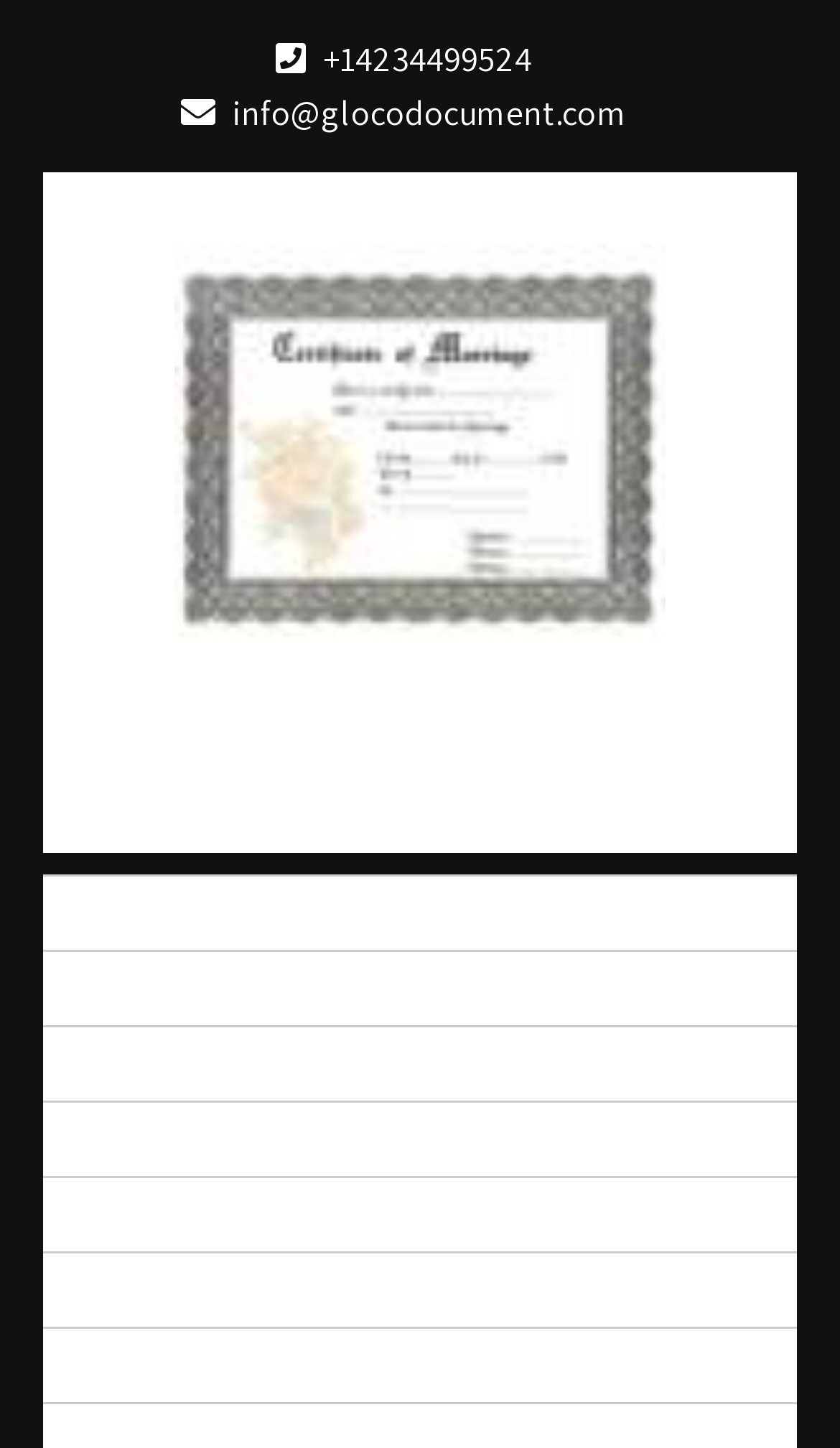Show the bounding box coordinates of the region that should be clicked to follow the instruction: "visit the email address."

[0.277, 0.062, 0.746, 0.094]